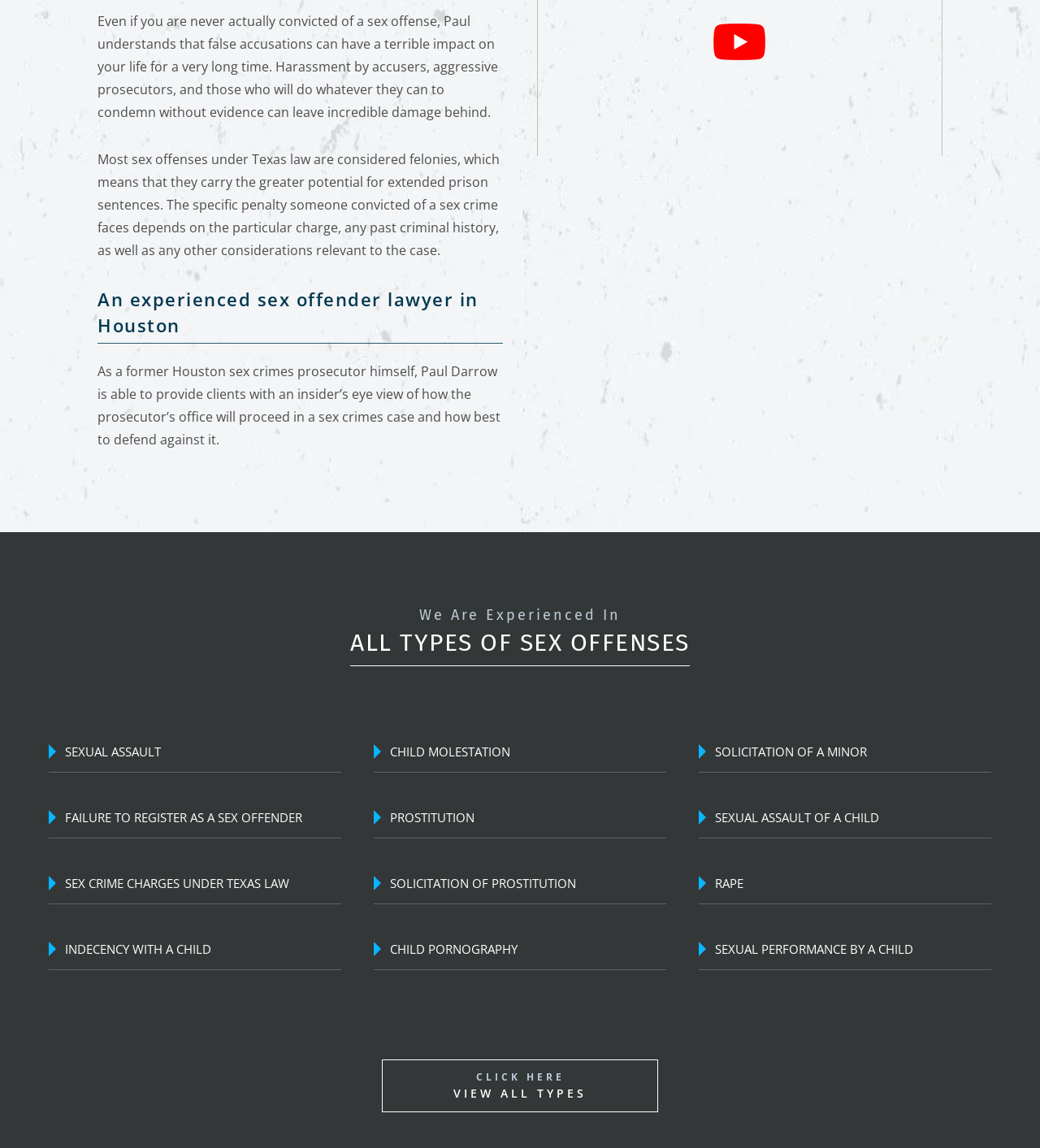What can be done to defend against sex crimes cases?
Using the picture, provide a one-word or short phrase answer.

provide an insider’s eye view